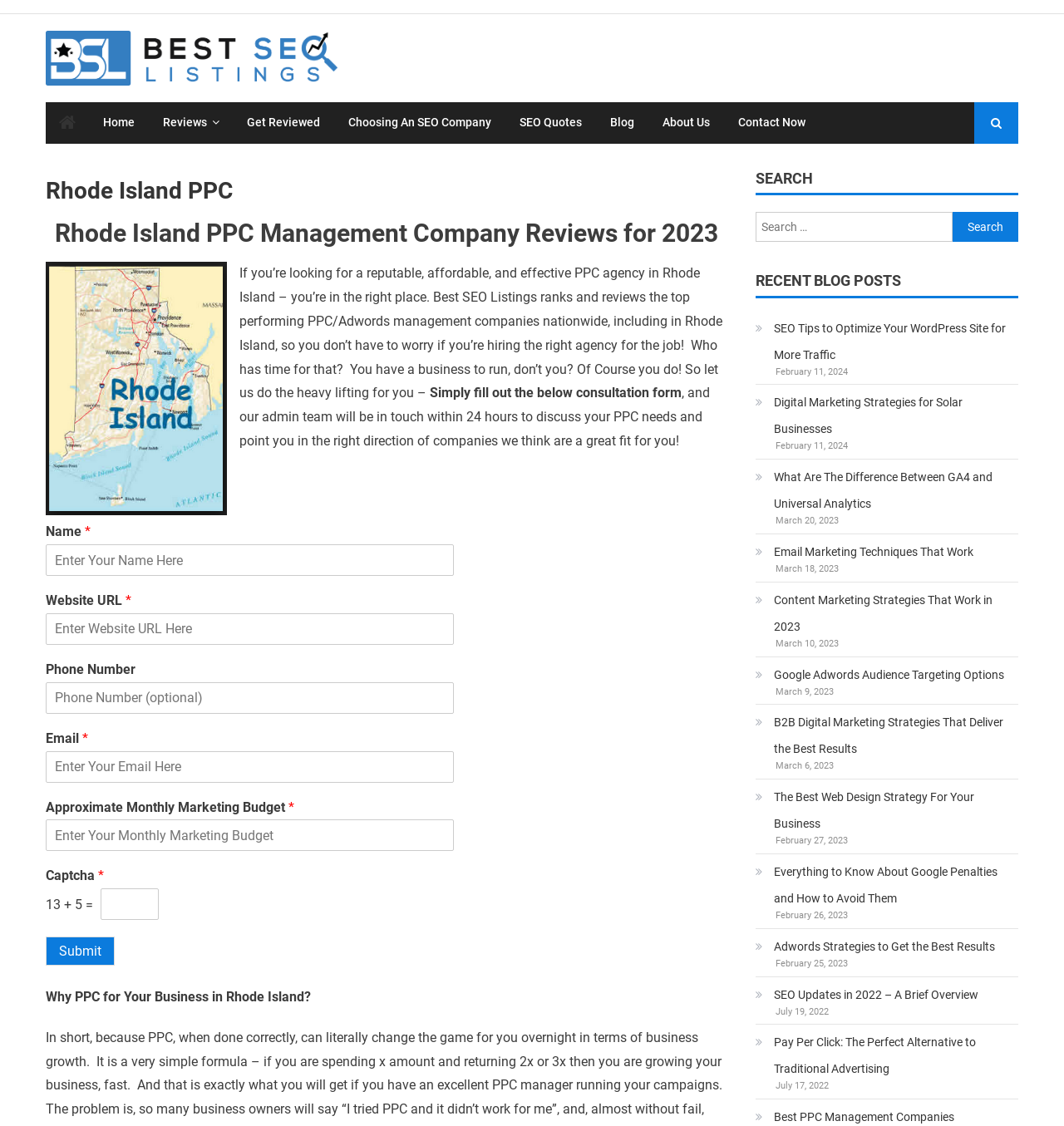Mark the bounding box of the element that matches the following description: "Blog".

[0.562, 0.091, 0.608, 0.126]